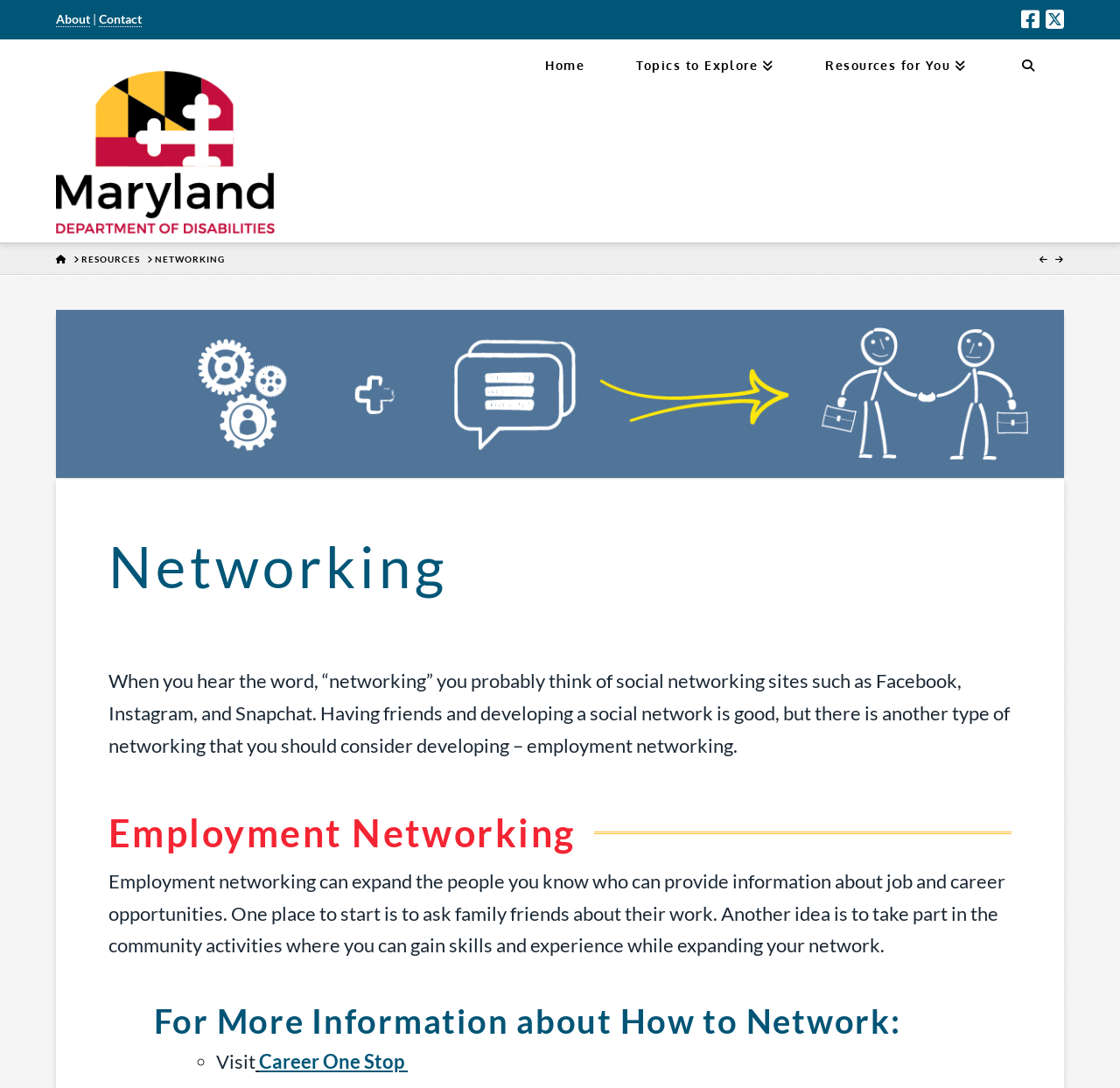Identify the bounding box coordinates of the area you need to click to perform the following instruction: "Learn about Employment Networking".

[0.097, 0.744, 0.903, 0.789]